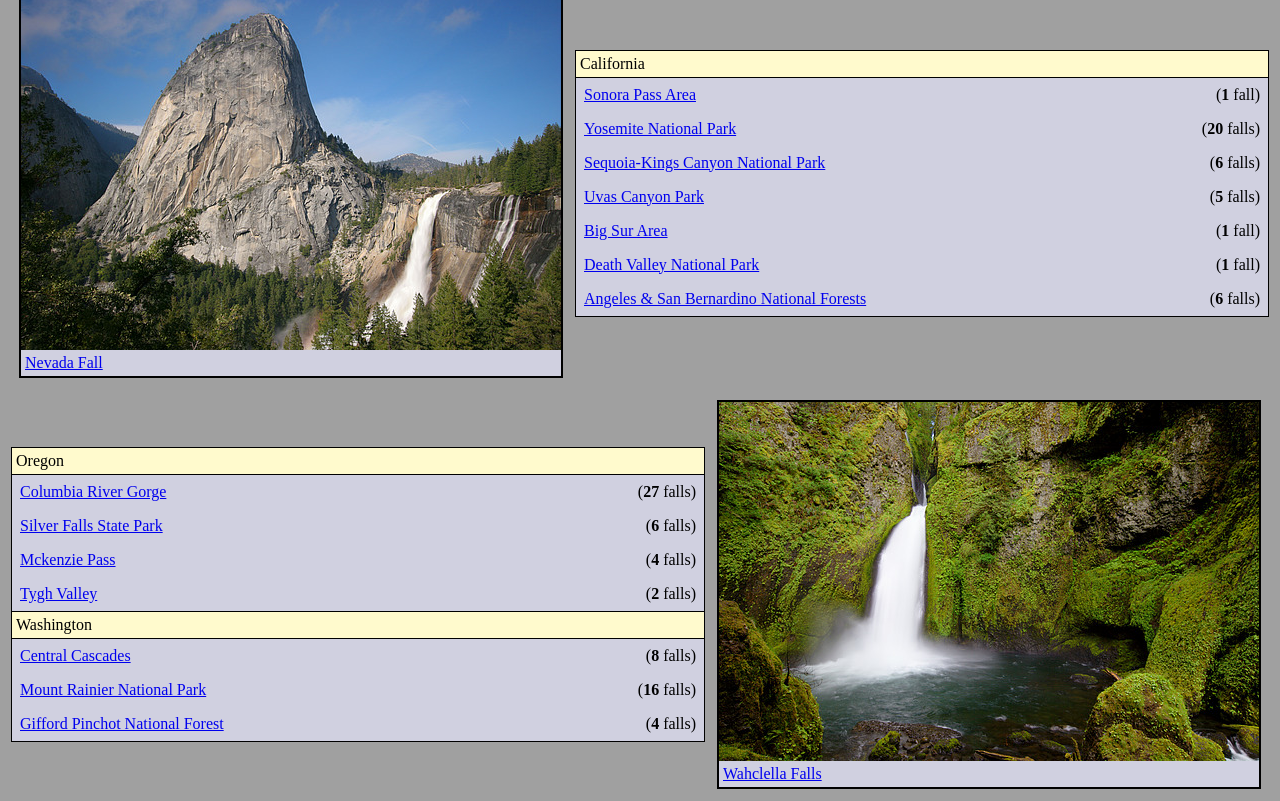Pinpoint the bounding box coordinates of the element you need to click to execute the following instruction: "Visit Sonora Pass Area". The bounding box should be represented by four float numbers between 0 and 1, in the format [left, top, right, bottom].

[0.456, 0.107, 0.544, 0.128]